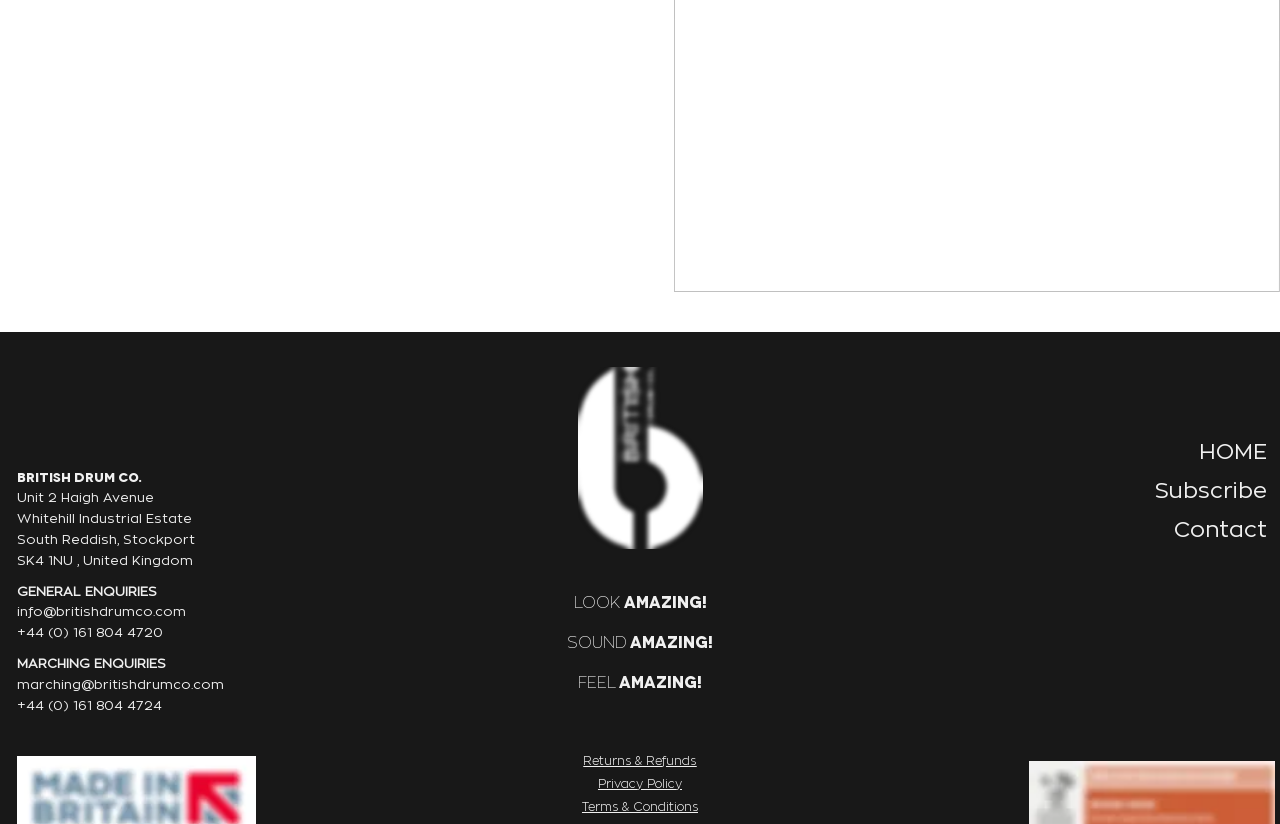Based on what you see in the screenshot, provide a thorough answer to this question: What is the phone number for general enquiries?

The phone number for general enquiries can be found in the link element '+44 (0) 161 804 4720' which is located below the 'GENERAL ENQUIRIES' link, indicating the contact information for general enquiries.